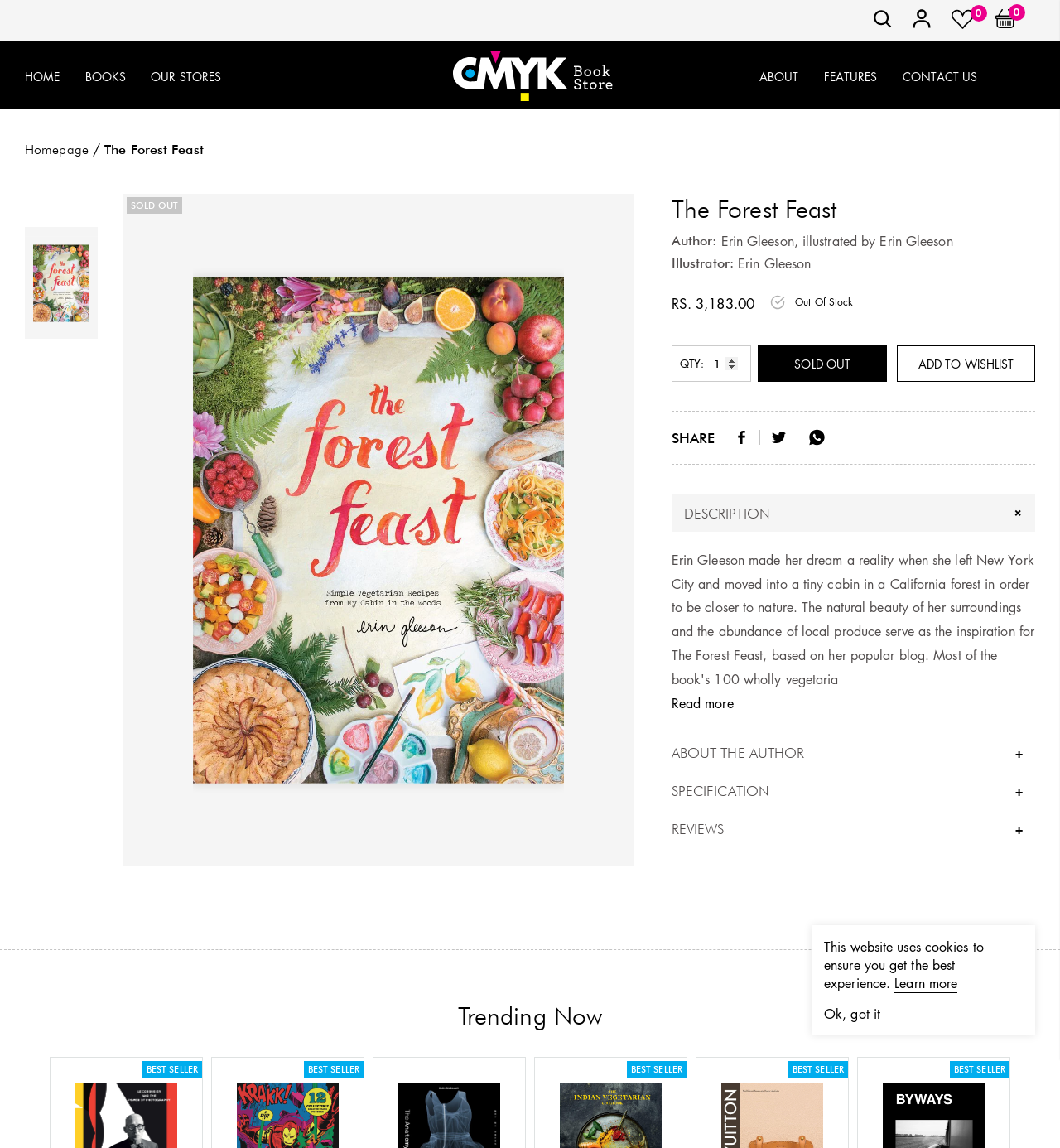Pinpoint the bounding box coordinates of the clickable area needed to execute the instruction: "View the book details". The coordinates should be specified as four float numbers between 0 and 1, i.e., [left, top, right, bottom].

[0.633, 0.169, 0.977, 0.195]